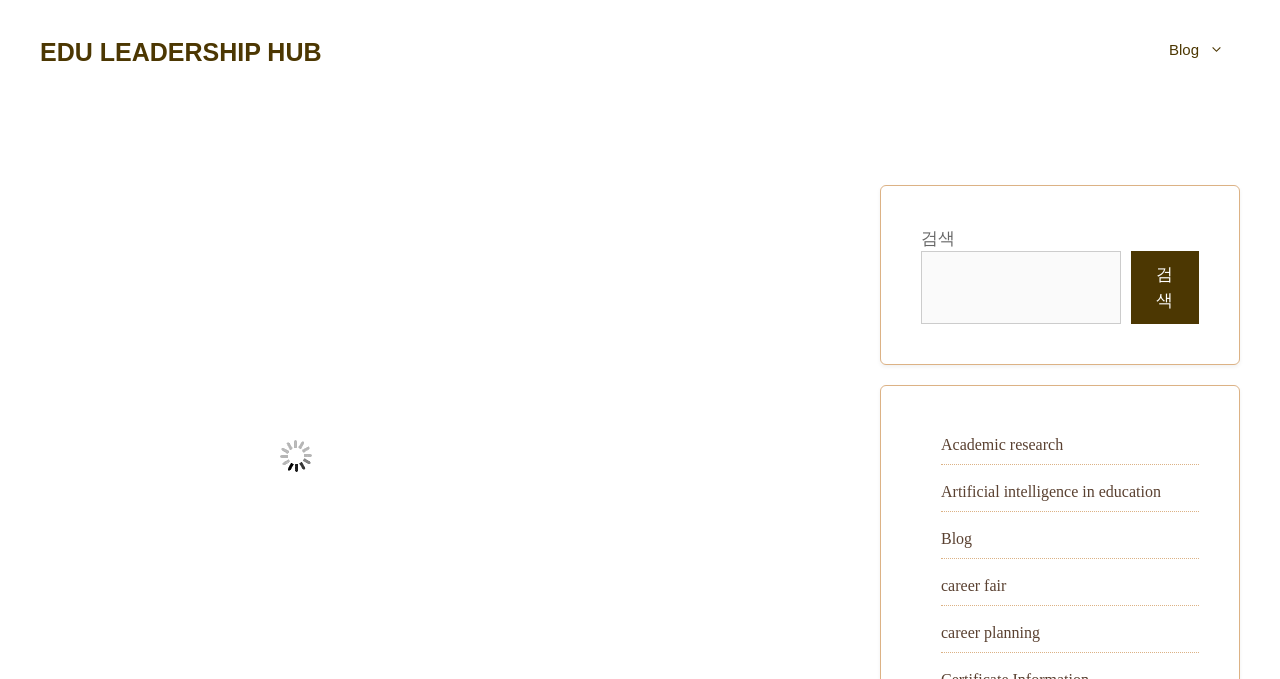Please mark the clickable region by giving the bounding box coordinates needed to complete this instruction: "View the enlarged version of the 1928 photo of Eugene and Viola Hayward".

None